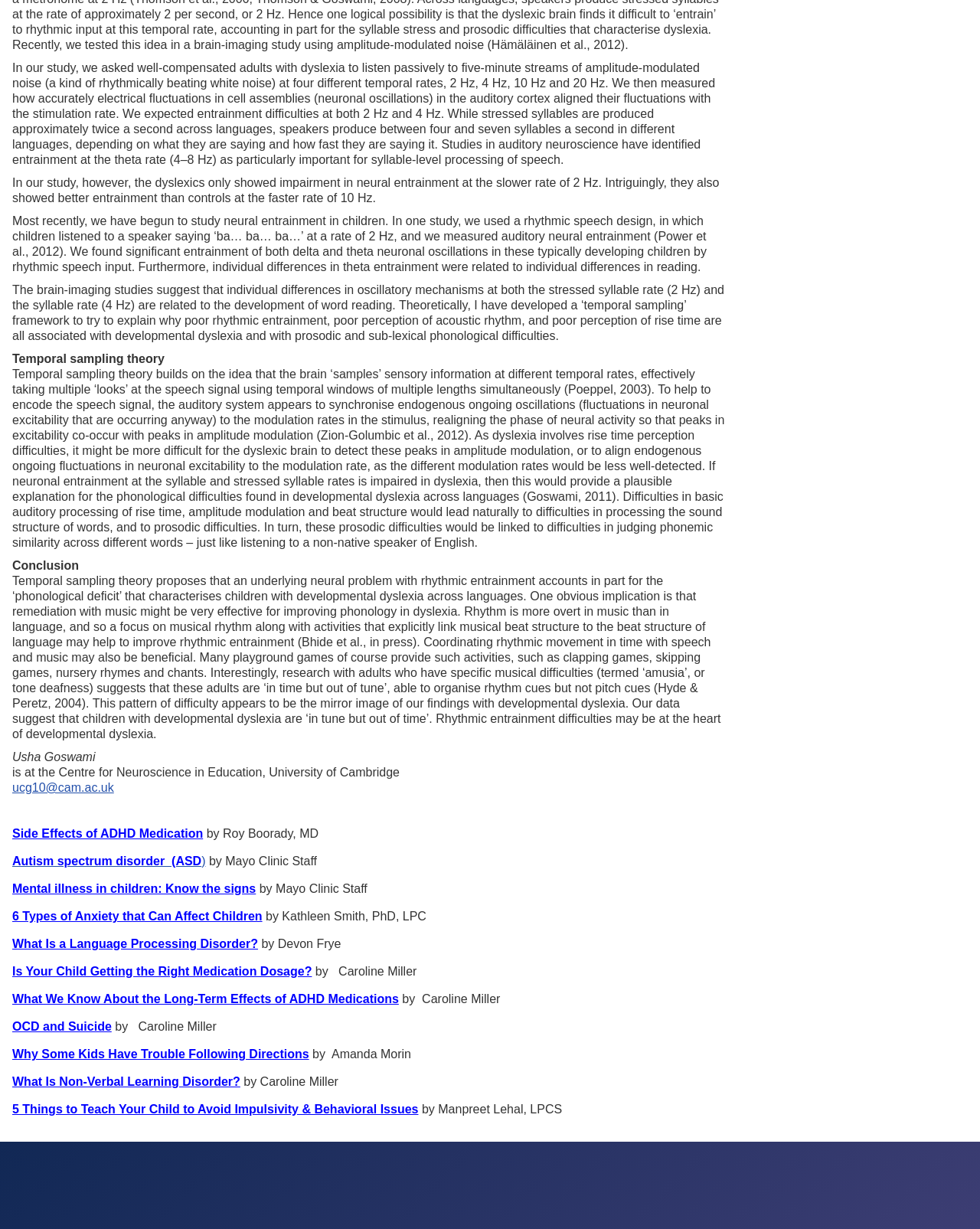Determine the bounding box coordinates of the clickable area required to perform the following instruction: "Learn about 'Autism spectrum disorder (ASD)'". The coordinates should be represented as four float numbers between 0 and 1: [left, top, right, bottom].

[0.012, 0.695, 0.21, 0.706]